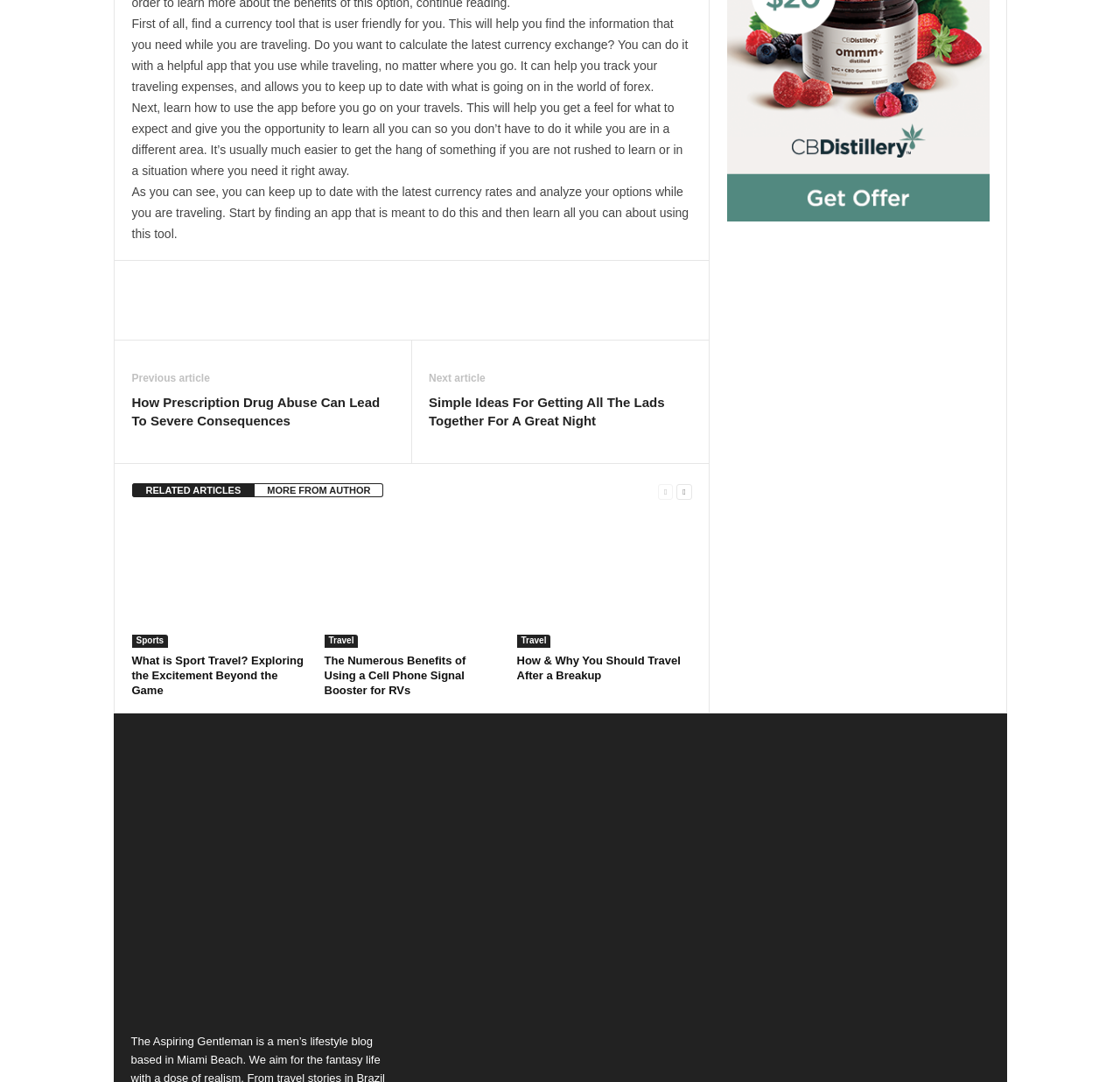Show the bounding box coordinates of the element that should be clicked to complete the task: "Click on the 'Wimbledon' link".

[0.118, 0.477, 0.274, 0.599]